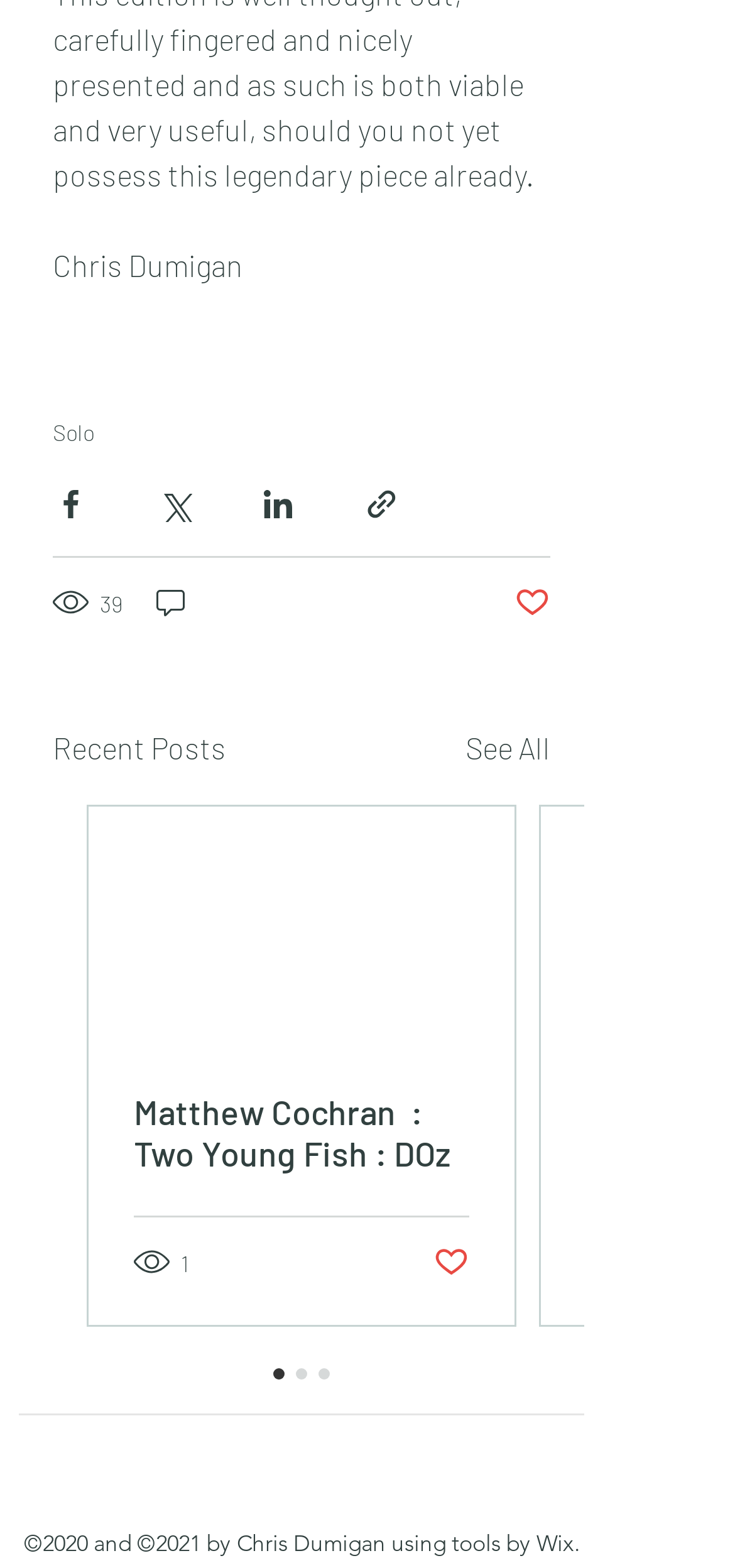Please find the bounding box coordinates of the element that needs to be clicked to perform the following instruction: "View recent posts". The bounding box coordinates should be four float numbers between 0 and 1, represented as [left, top, right, bottom].

[0.072, 0.462, 0.308, 0.491]